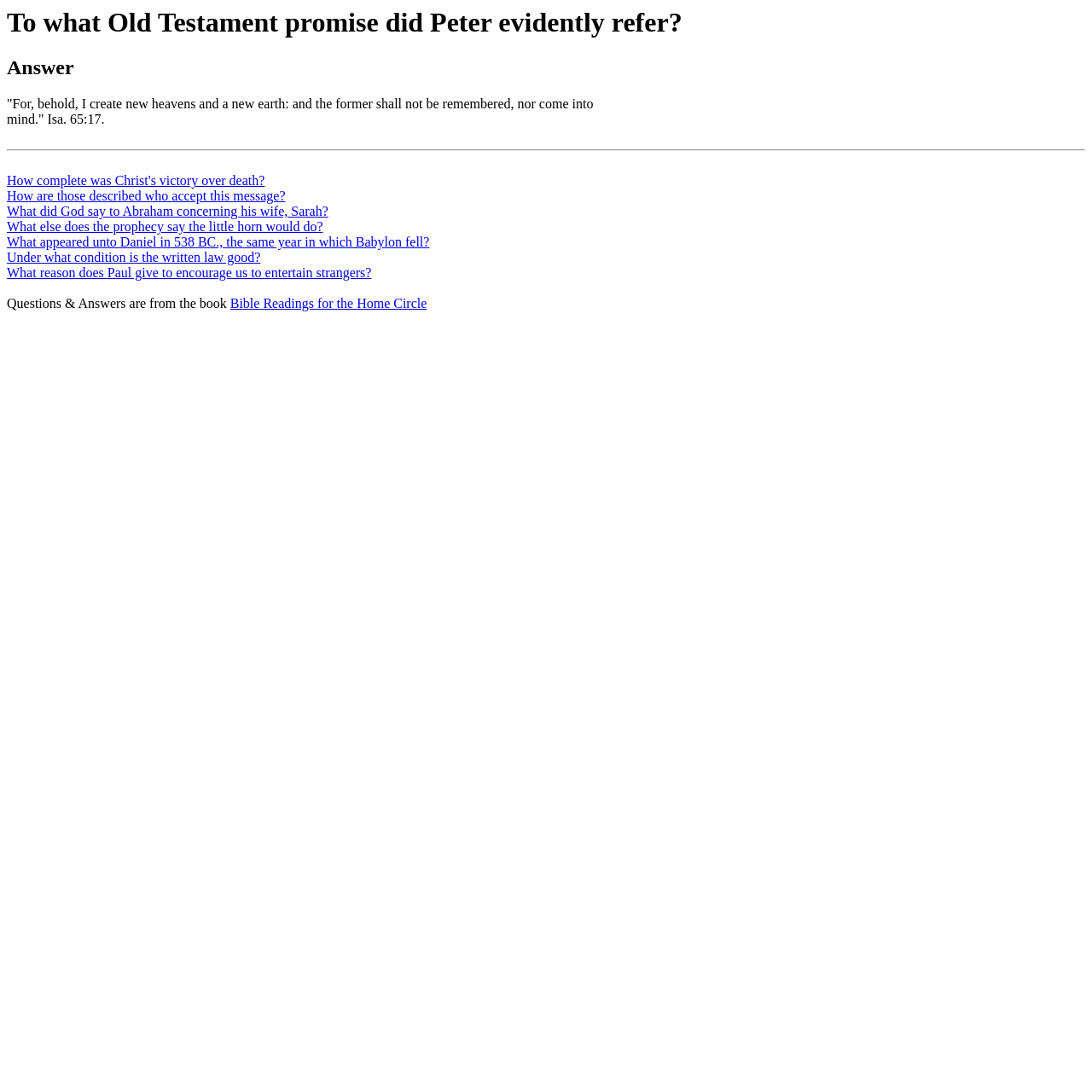Locate the bounding box coordinates of the region to be clicked to comply with the following instruction: "Explore 'What else does the prophecy say the little horn would do?'". The coordinates must be four float numbers between 0 and 1, in the form [left, top, right, bottom].

[0.006, 0.201, 0.296, 0.214]